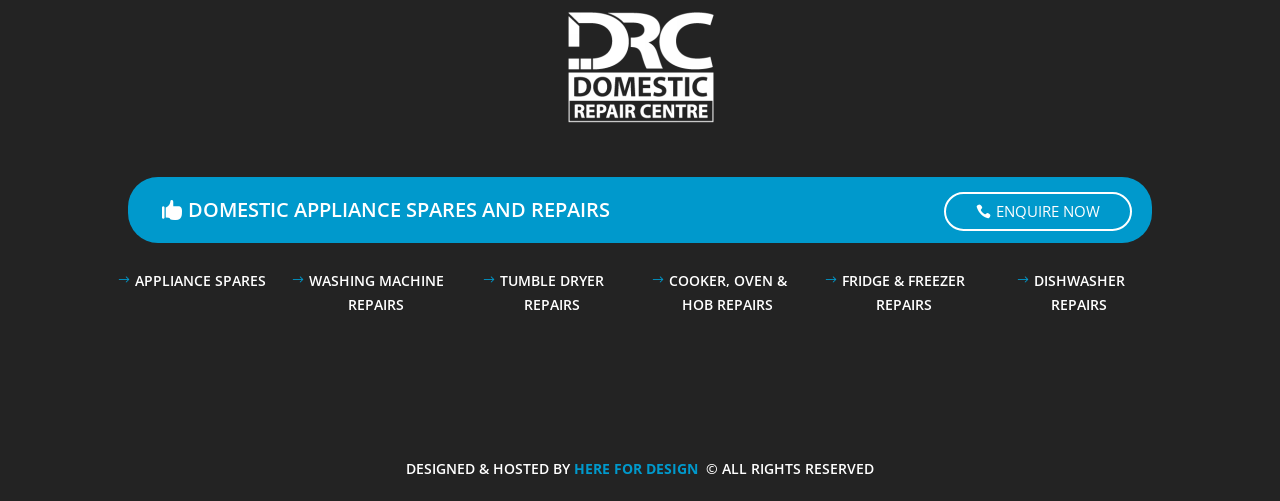What is the website designed and hosted by?
Using the image as a reference, answer the question in detail.

I found the website designer and host by looking at the link with the text 'HERE FOR DESIGN' which is located at the bottom of the webpage.